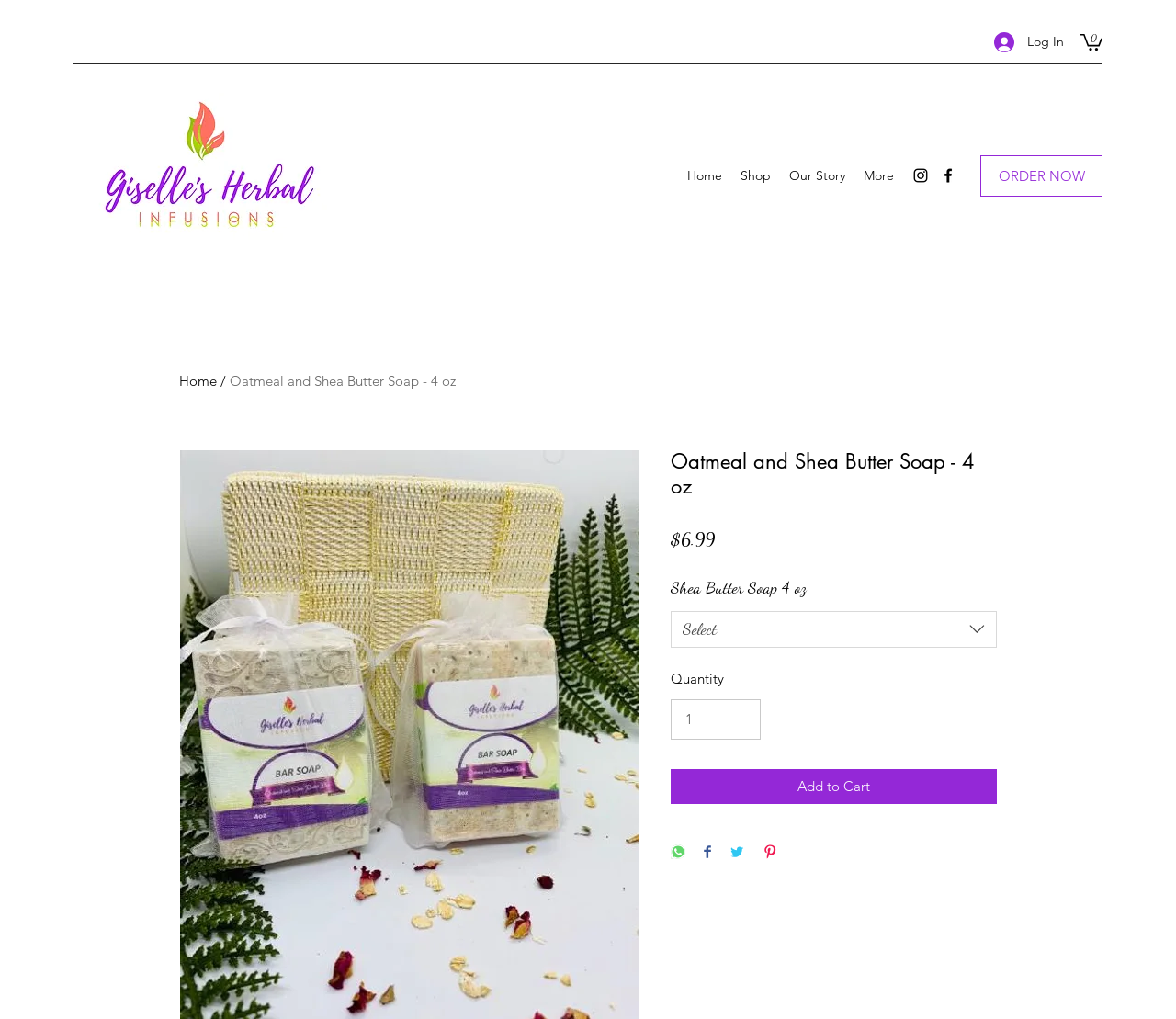Carefully observe the image and respond to the question with a detailed answer:
What is the name of the company logo?

I found the company logo at the top left corner of the page, which is labeled as 'GIselles Herbal Infusions Logo White Bac'.